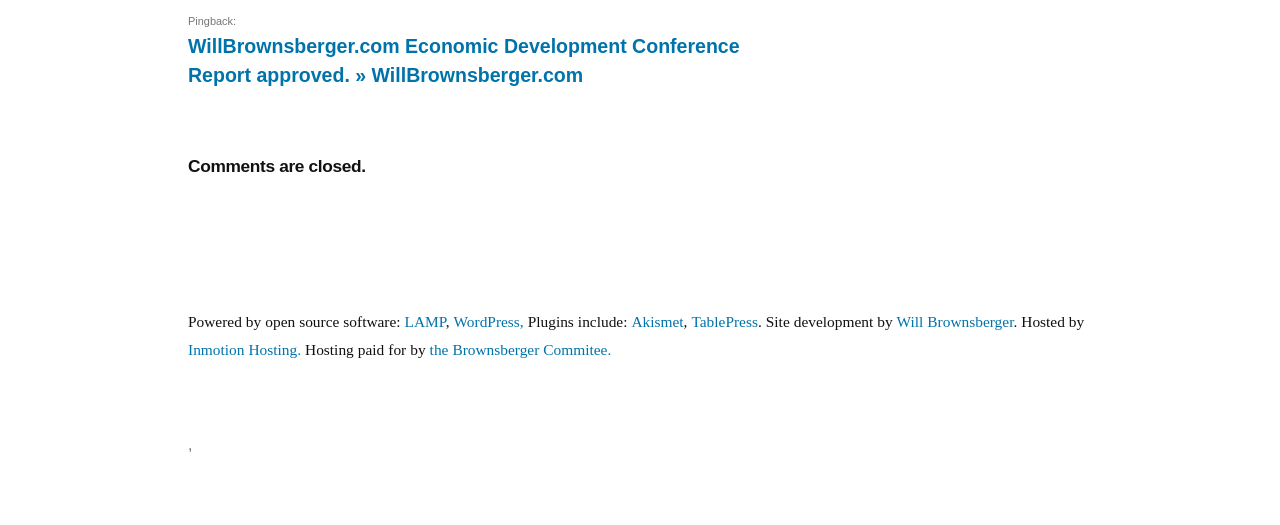Using the provided description: "the Brownsberger Commitee.", find the bounding box coordinates of the corresponding UI element. The output should be four float numbers between 0 and 1, in the format [left, top, right, bottom].

[0.336, 0.649, 0.478, 0.686]